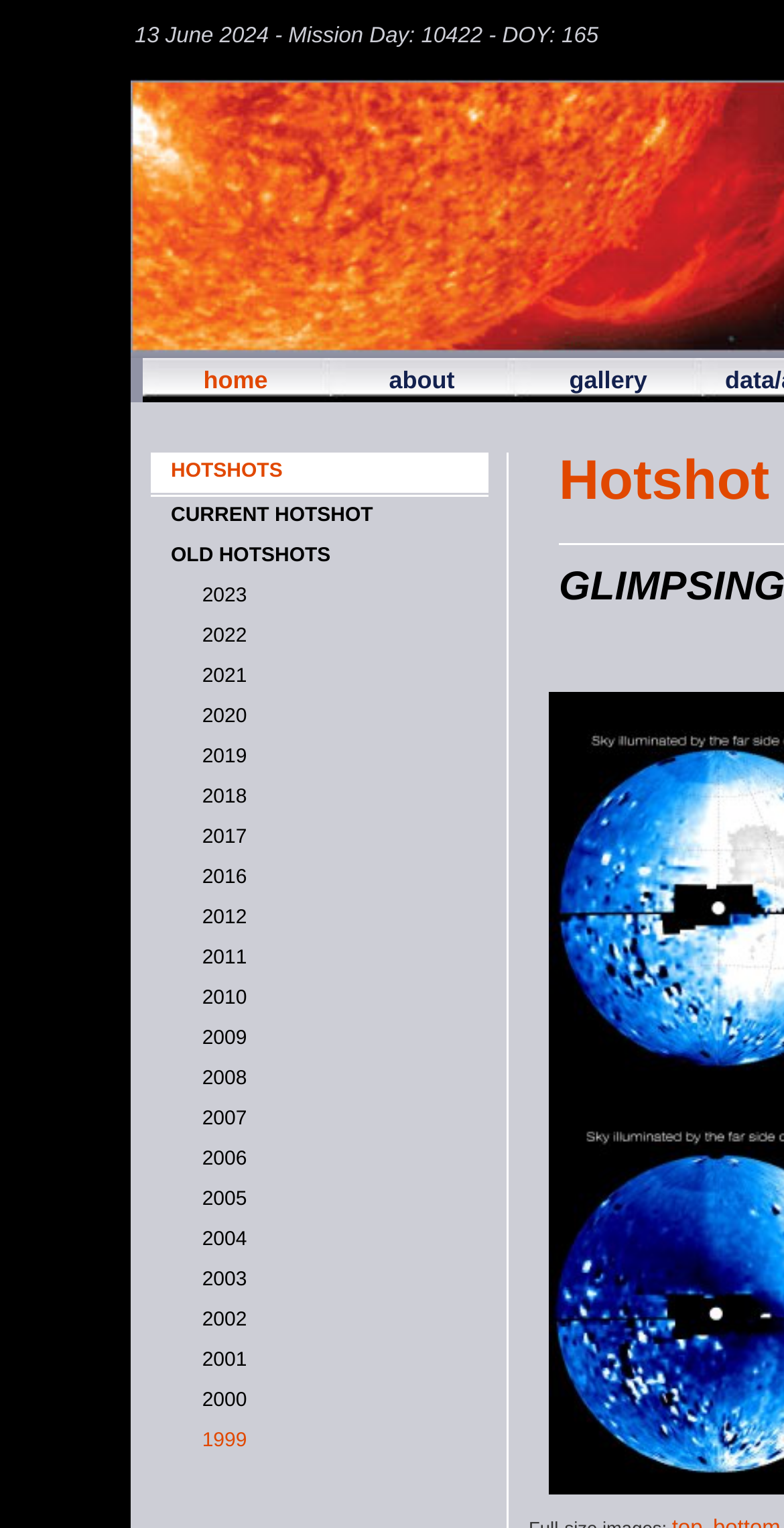Specify the bounding box coordinates of the region I need to click to perform the following instruction: "view current hotshot". The coordinates must be four float numbers in the range of 0 to 1, i.e., [left, top, right, bottom].

[0.218, 0.33, 0.476, 0.345]